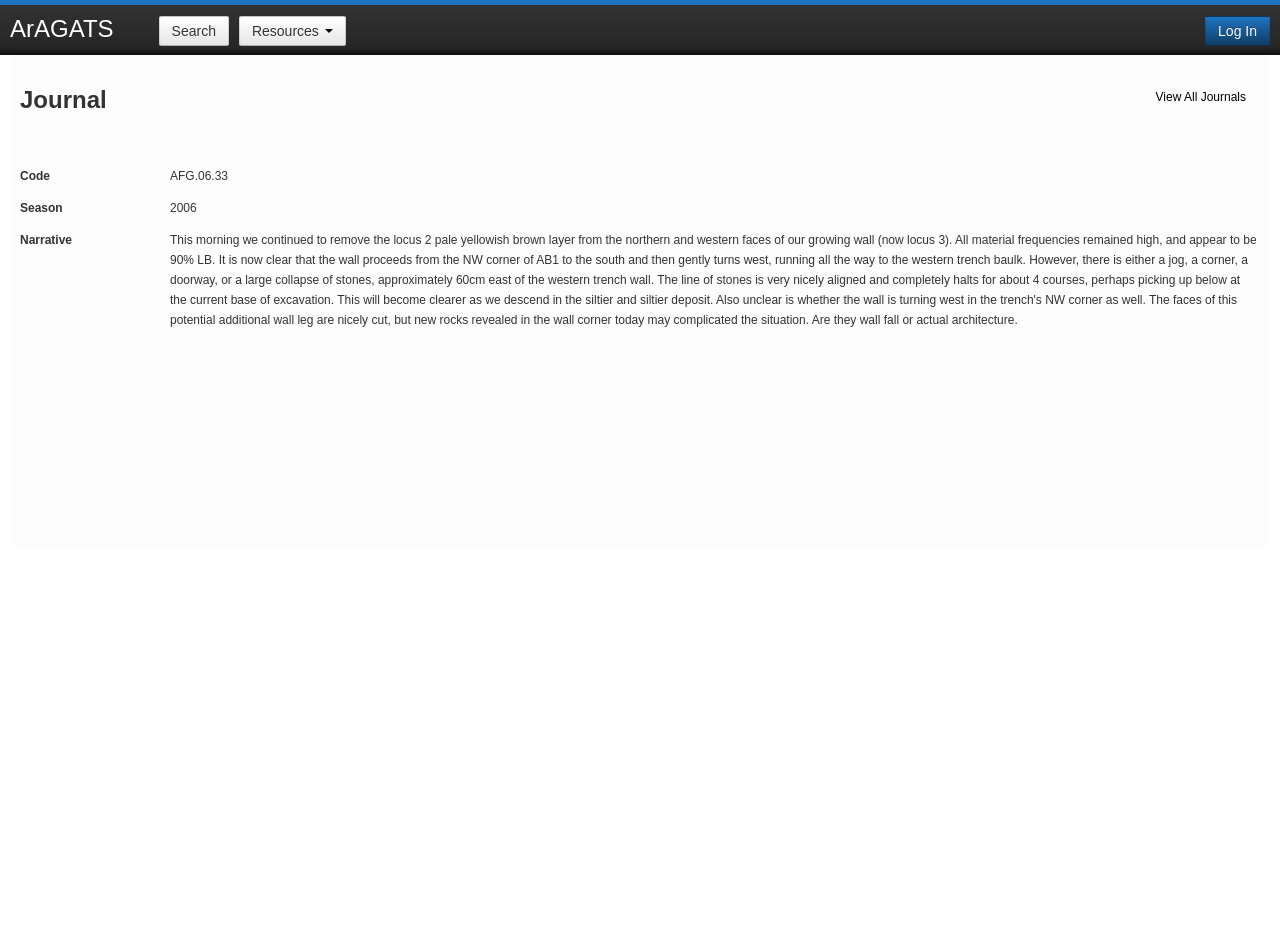What is the name of the journal?
Utilize the information in the image to give a detailed answer to the question.

The name of the journal can be found in the top-left corner of the webpage, where it is written as 'Journal | ArAGATS'. This is also the text of the first link element.